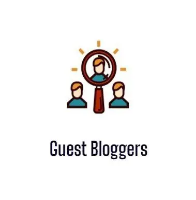How many figures are present in the illustration?
Using the image, respond with a single word or phrase.

Three